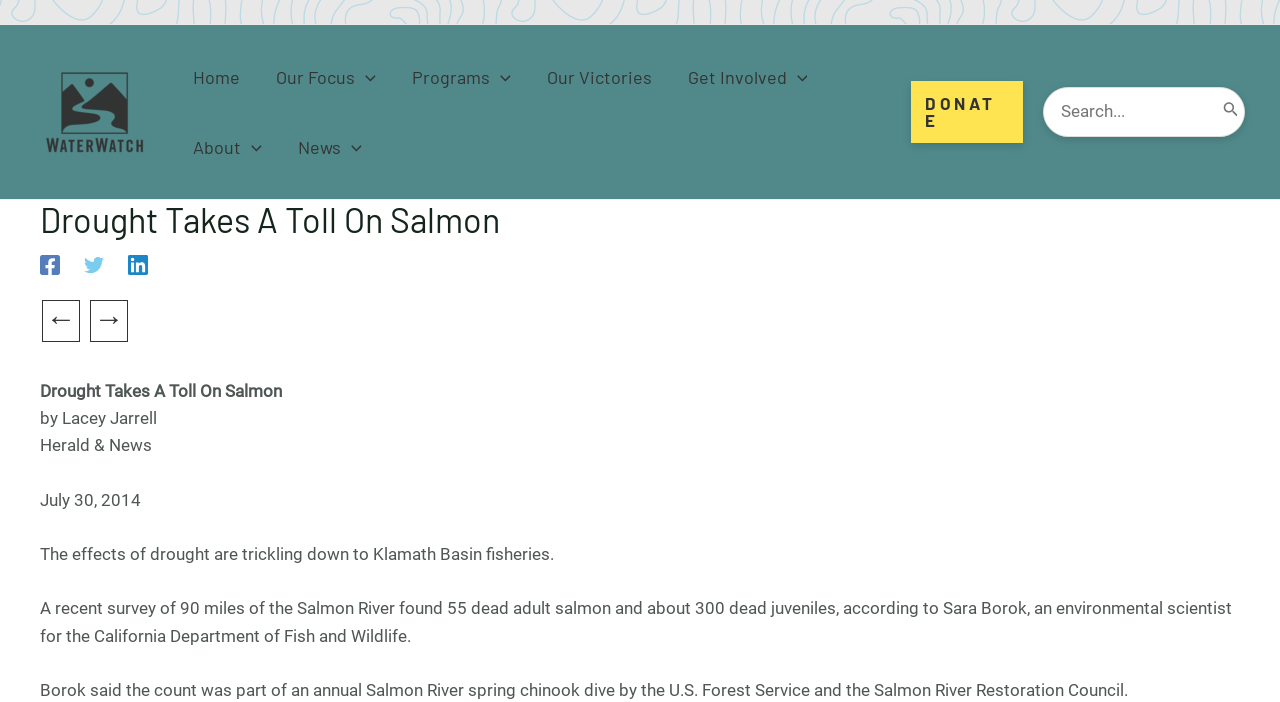Show the bounding box coordinates of the region that should be clicked to follow the instruction: "Search for something."

[0.816, 0.126, 0.972, 0.193]